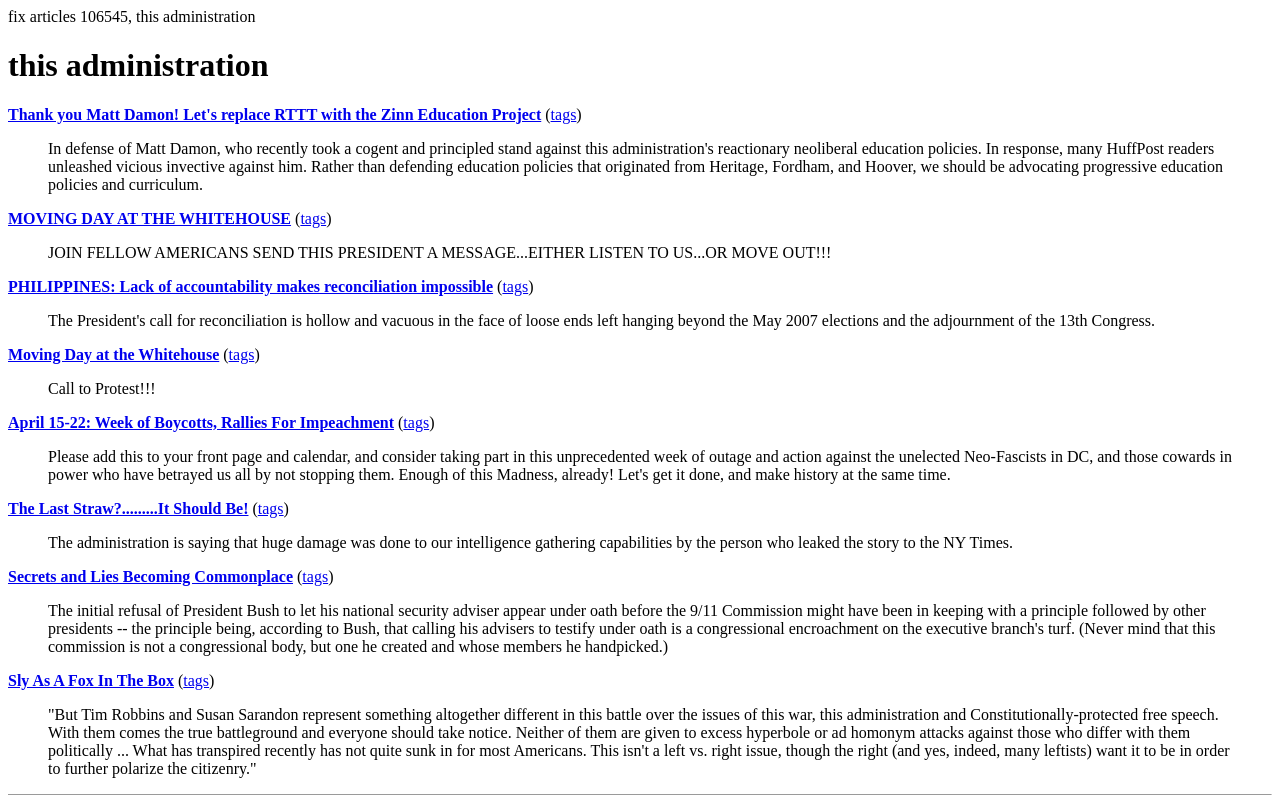Determine the bounding box coordinates (top-left x, top-left y, bottom-right x, bottom-right y) of the UI element described in the following text: Moving Day at the Whitehouse

[0.006, 0.435, 0.171, 0.456]